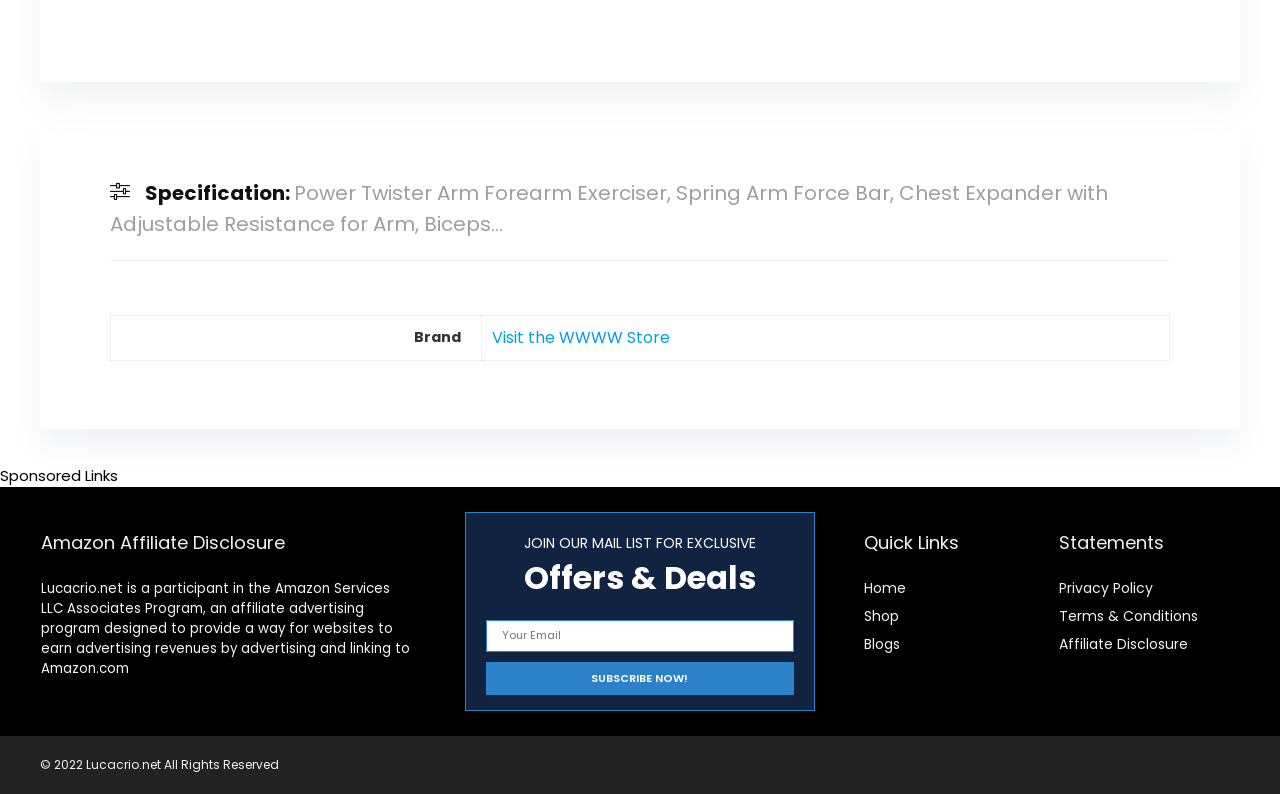Predict the bounding box coordinates of the area that should be clicked to accomplish the following instruction: "Go to Home". The bounding box coordinates should consist of four float numbers between 0 and 1, i.e., [left, top, right, bottom].

[0.675, 0.728, 0.708, 0.753]